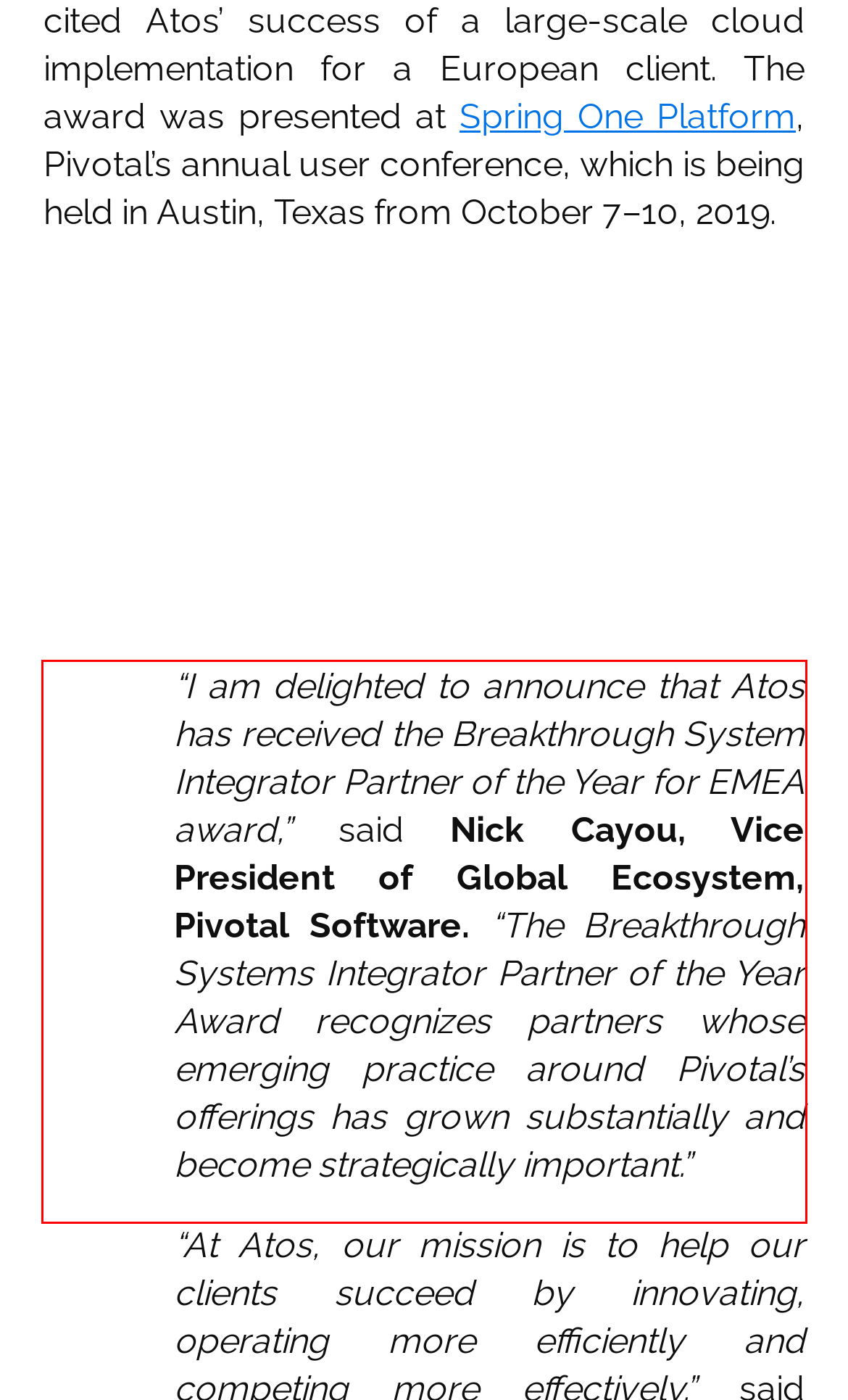Please extract the text content within the red bounding box on the webpage screenshot using OCR.

“I am delighted to announce that Atos has received the Breakthrough System Integrator Partner of the Year for EMEA award,” said Nick Cayou, Vice President of Global Ecosystem, Pivotal Software. “The Breakthrough Systems Integrator Partner of the Year Award recognizes partners whose emerging practice around Pivotal’s offerings has grown substantially and become strategically important.”